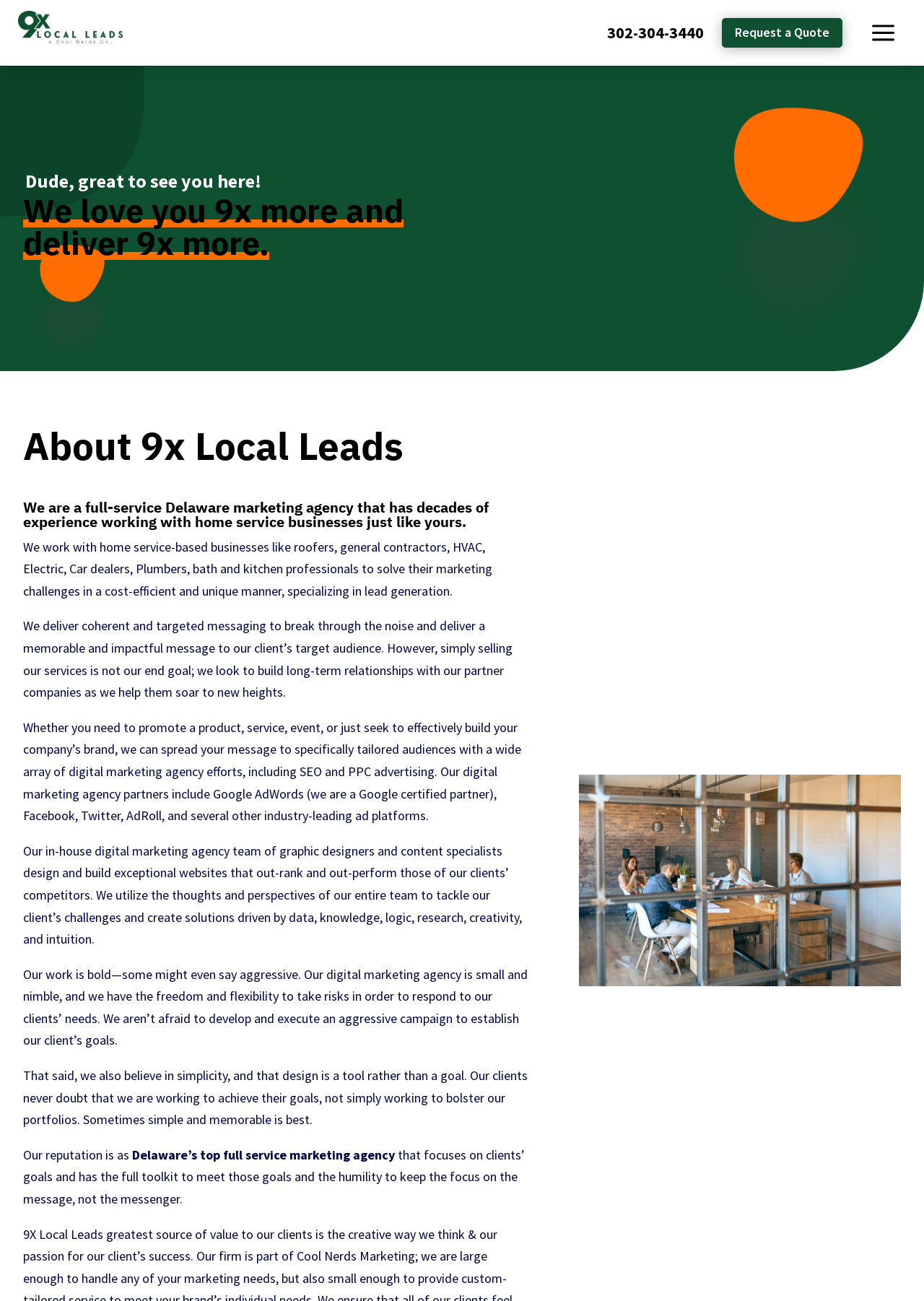Describe all visible elements and their arrangement on the webpage.

The webpage is about 9x Local Leads, a Delaware-based marketing agency specializing in innovative lead generation, SEO, and PPC. At the top left, there is a logo image accompanied by a link. Below the logo, there is a phone number "302-304-3440" displayed prominently. 

On the right side, there is a call-to-action button "Request a Quote". Above the button, there is a brief greeting "Dude, great to see you here!". 

The main content of the webpage is divided into sections. The first section has a heading "We love you 9x more and deliver 9x more." Below this heading, there is an image. The next section is about the agency, with a heading "About 9x Local Leads" followed by a brief description of the agency's services and expertise. 

The following sections describe the agency's approach to marketing, including their focus on building long-term relationships with clients, their use of targeted messaging, and their digital marketing agency efforts. There are also descriptions of their website design and development services, as well as their approach to taking risks and achieving clients' goals. 

Throughout the main content, there are several paragraphs of text that provide more details about the agency's services and philosophy. At the bottom of the page, there is a large image that spans most of the width of the page.